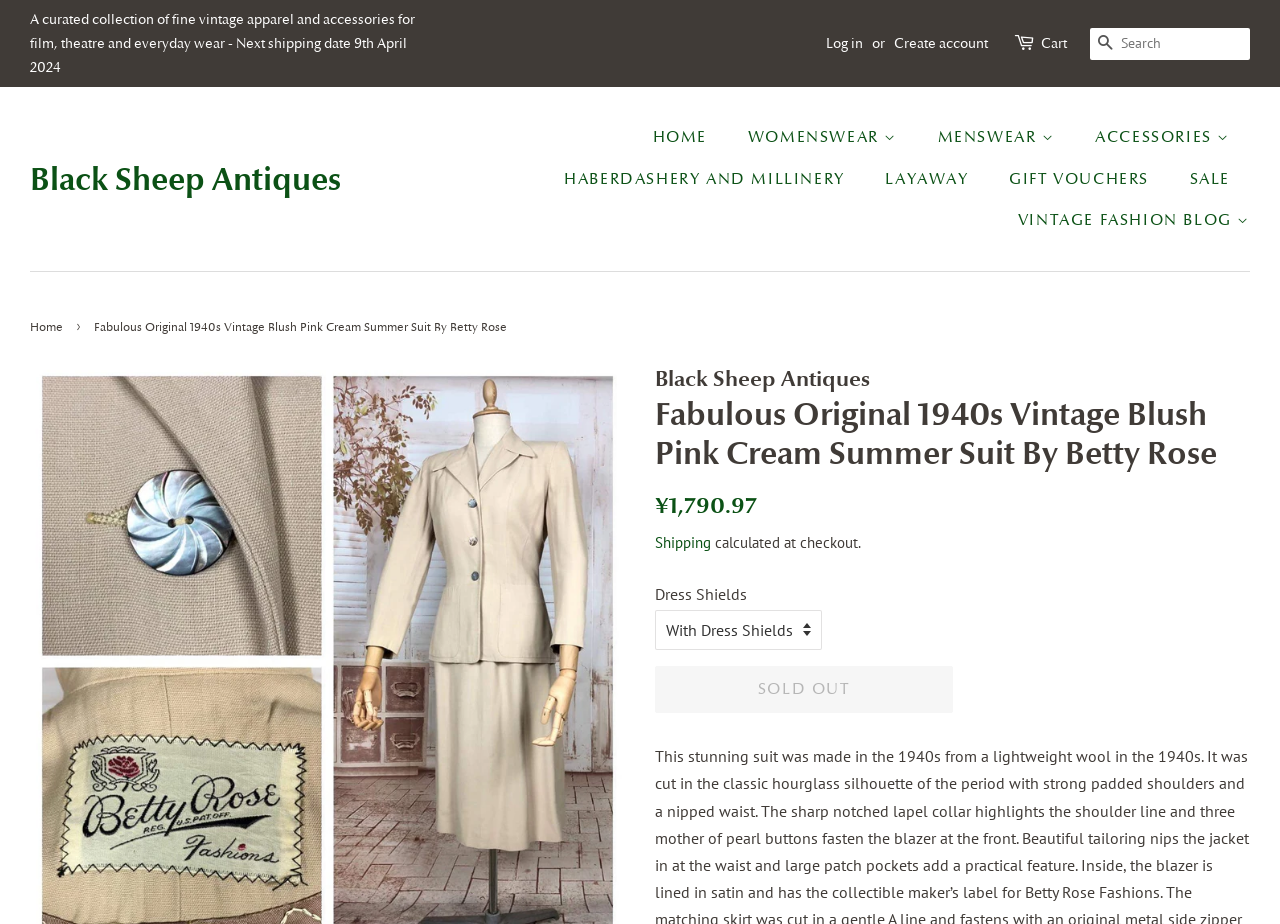Give a one-word or one-phrase response to the question:
What is the status of the summer suit?

SOLD OUT